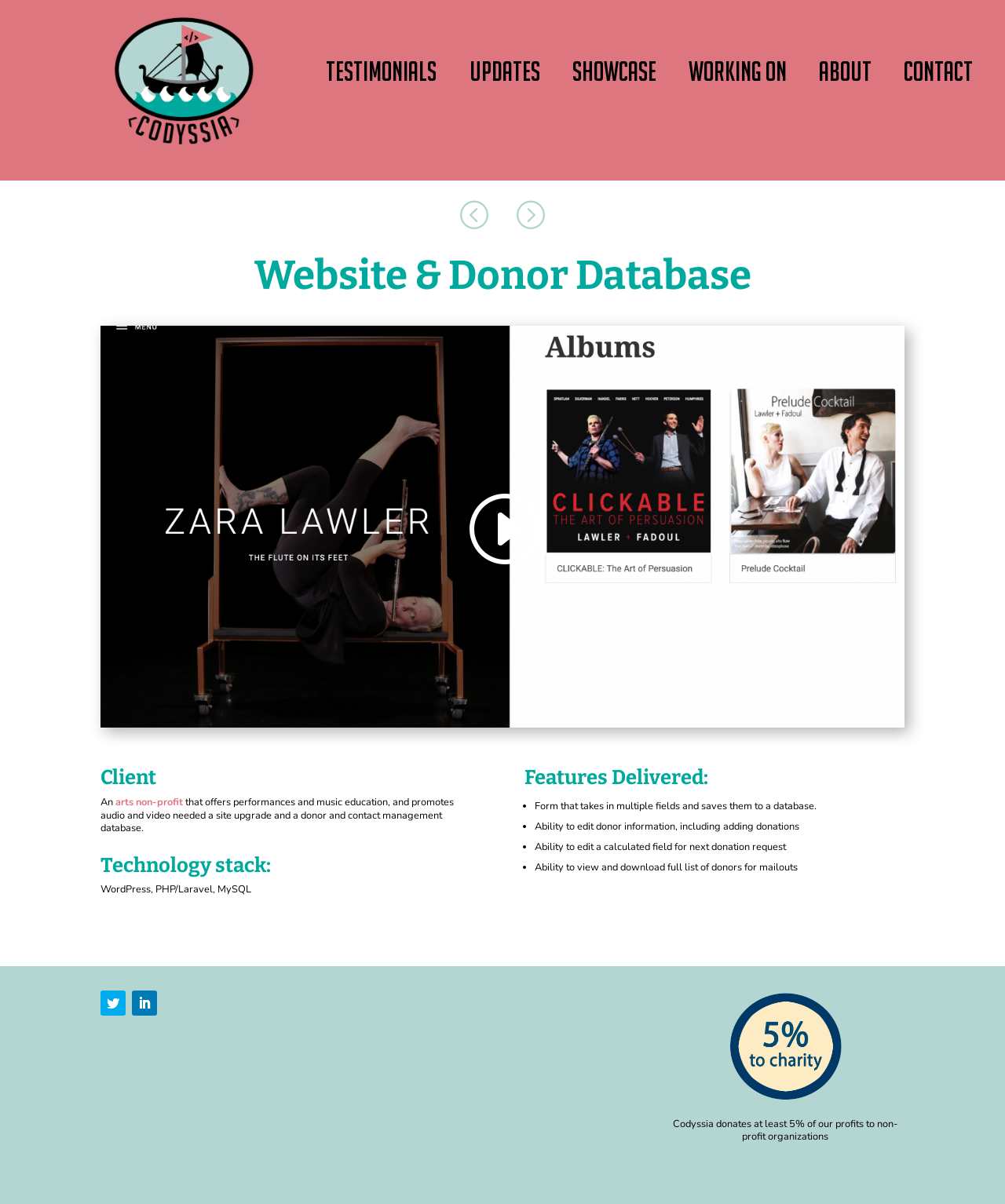Please identify the bounding box coordinates of the area I need to click to accomplish the following instruction: "Go to the ABOUT page".

[0.815, 0.047, 0.882, 0.077]